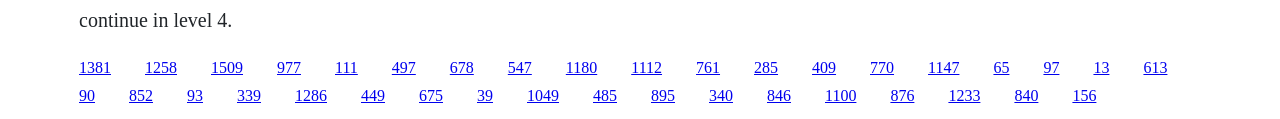Are the links arranged in a specific order?
Refer to the image and provide a thorough answer to the question.

The links are arranged in a specific order, with each link having a slightly larger x1 coordinate than the previous one. This suggests that the links are arranged from left to right in a specific sequence.